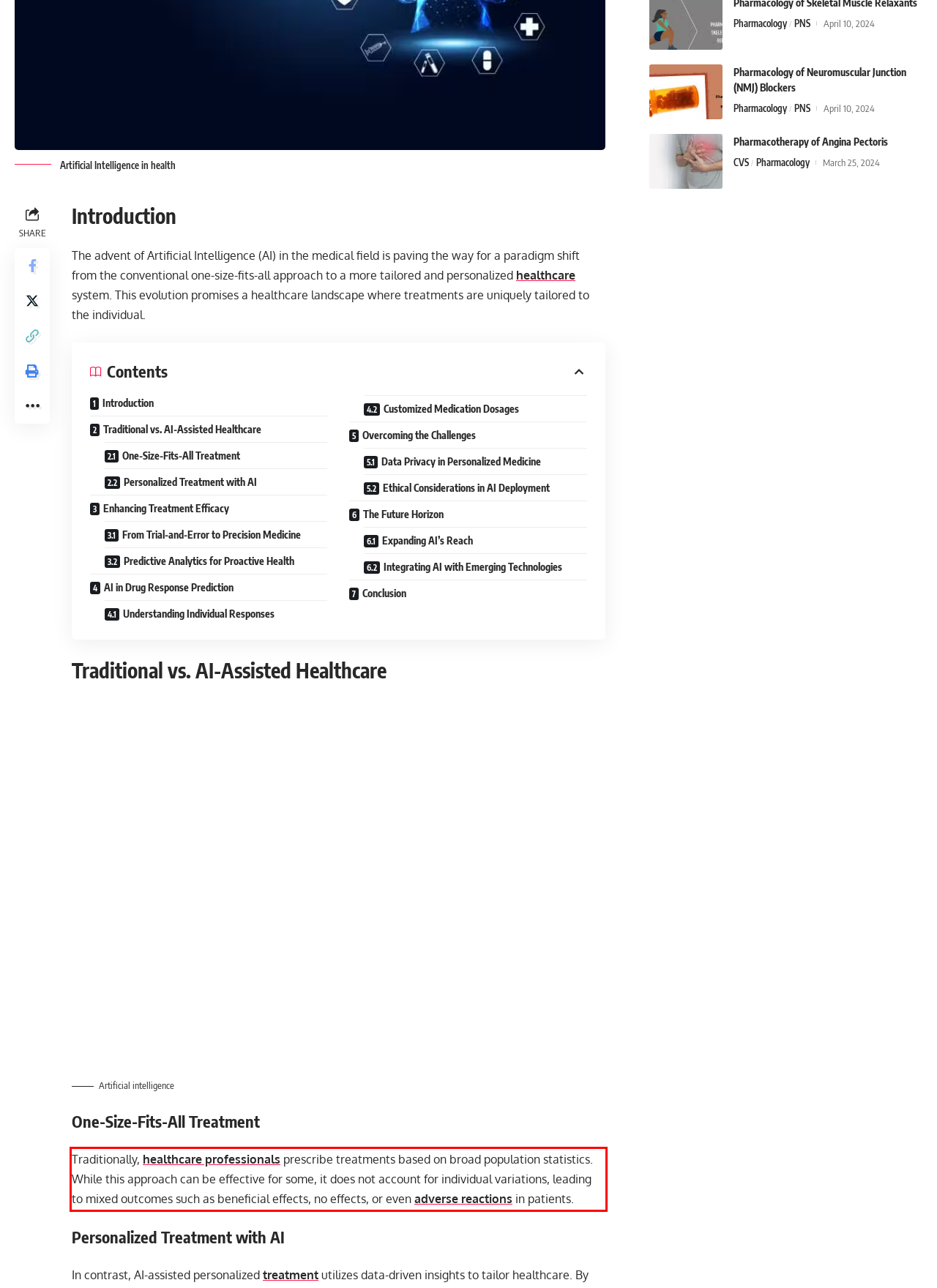Using the provided webpage screenshot, identify and read the text within the red rectangle bounding box.

Traditionally, healthcare professionals prescribe treatments based on broad population statistics. While this approach can be effective for some, it does not account for individual variations, leading to mixed outcomes such as beneficial effects, no effects, or even adverse reactions in patients.